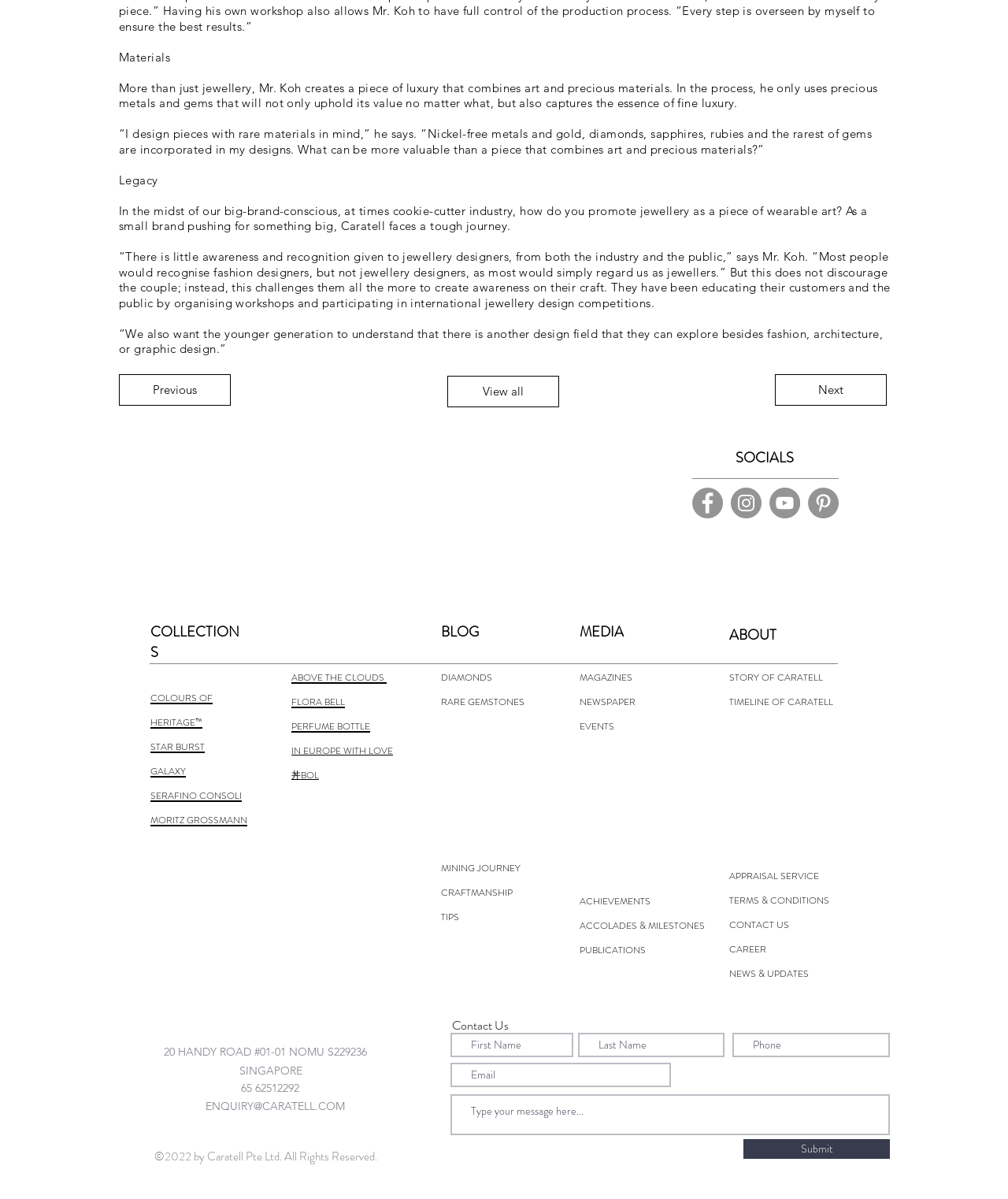Consider the image and give a detailed and elaborate answer to the question: 
What is the purpose of the 'APPRAISAL SERVICE'?

The webpage does not provide explicit information about the purpose of the 'APPRAISAL SERVICE', but it can be inferred that it might be related to evaluating the value of jewellery or precious materials, given the context of the webpage.